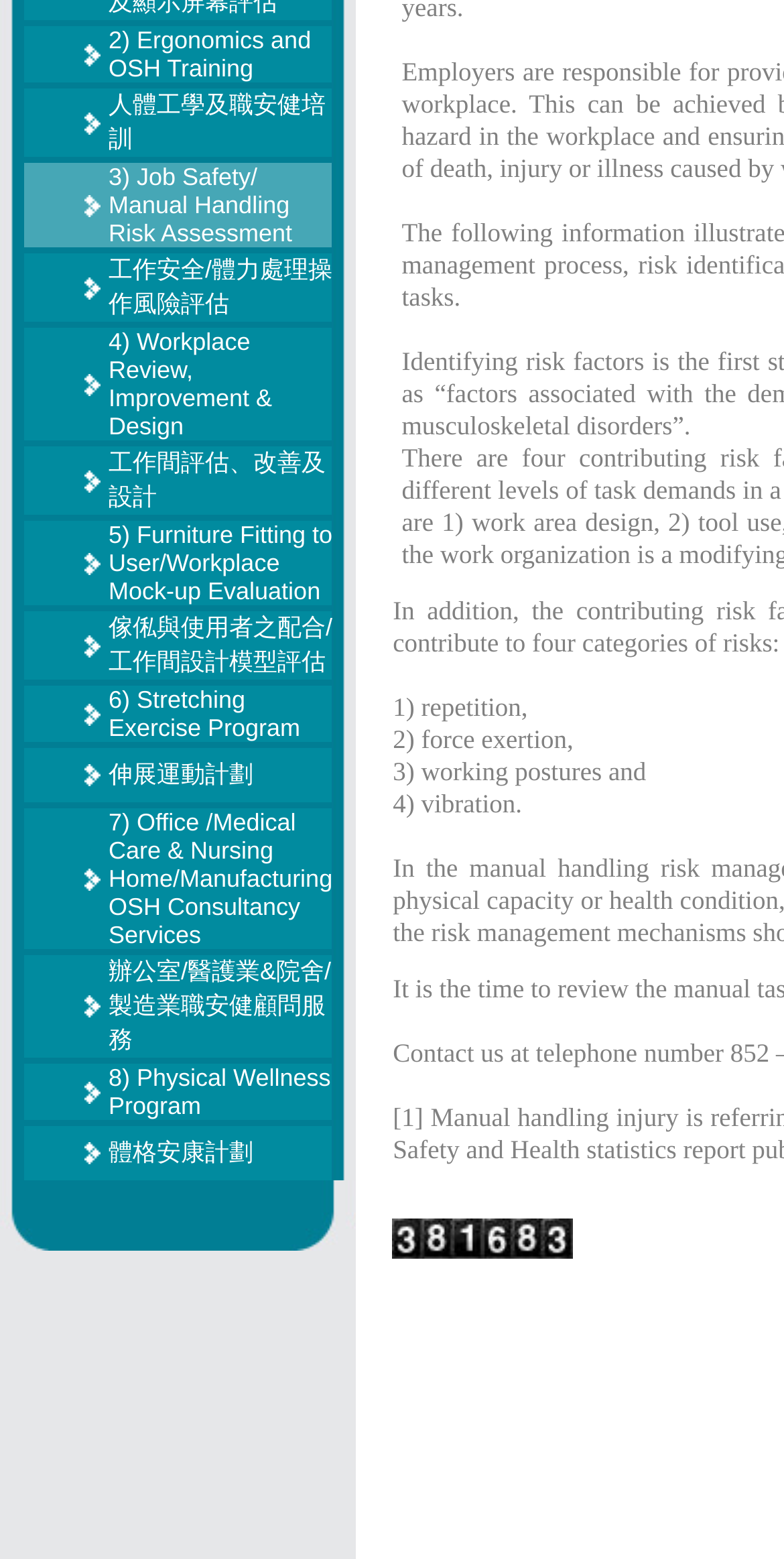Extract the bounding box coordinates for the HTML element that matches this description: "8) Physical Wellness Program". The coordinates should be four float numbers between 0 and 1, i.e., [left, top, right, bottom].

[0.138, 0.682, 0.422, 0.718]